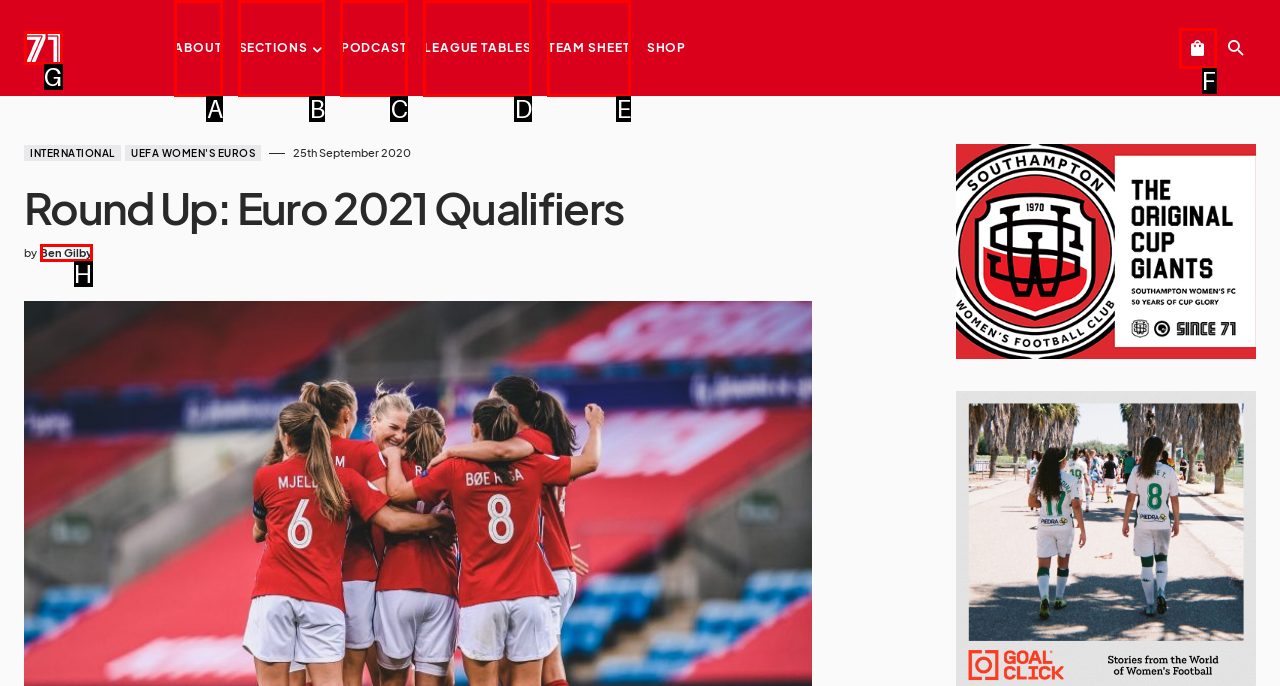For the task: go to ABOUT page, specify the letter of the option that should be clicked. Answer with the letter only.

A